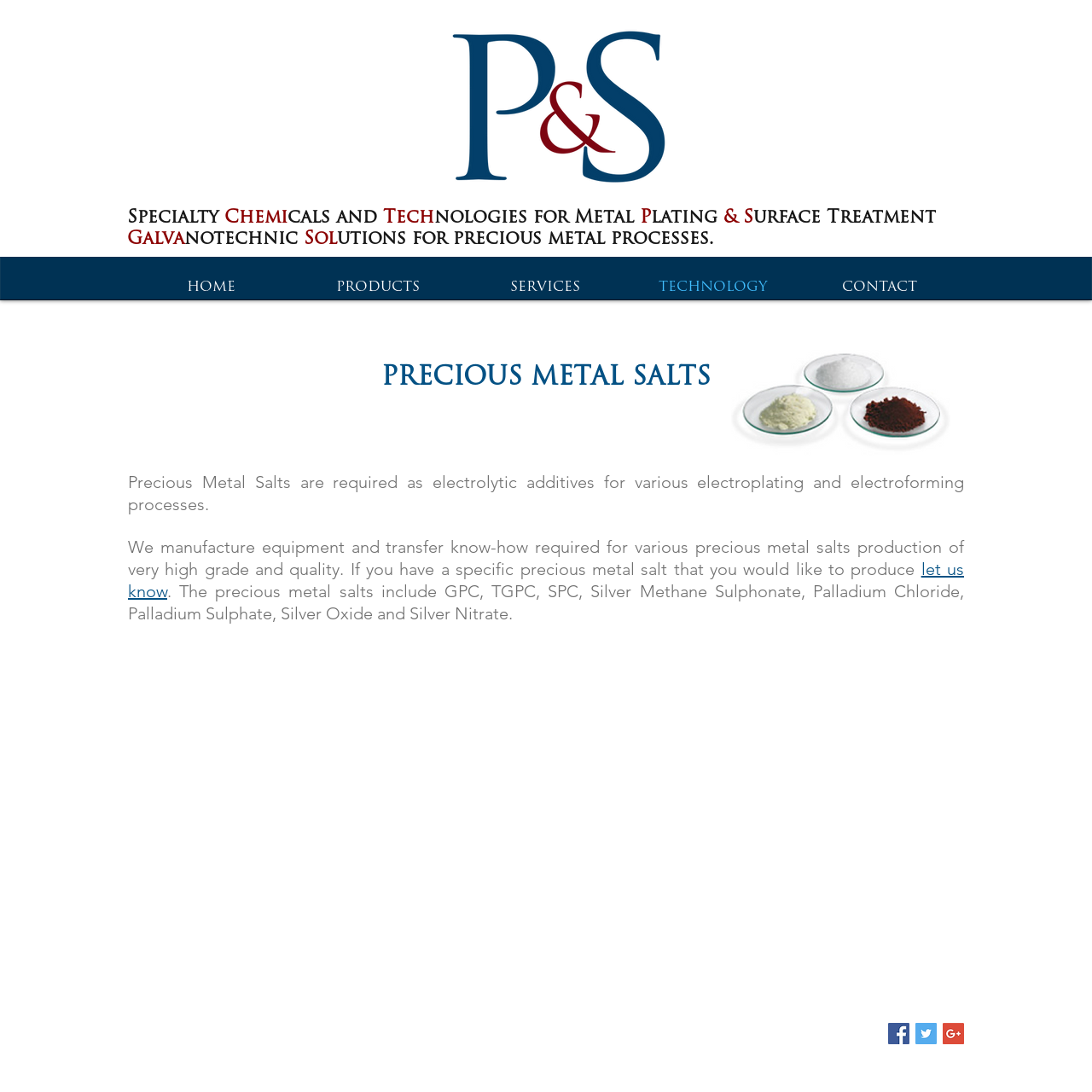Find the bounding box coordinates for the HTML element specified by: "aria-label="White LinkedIn Icon"".

None